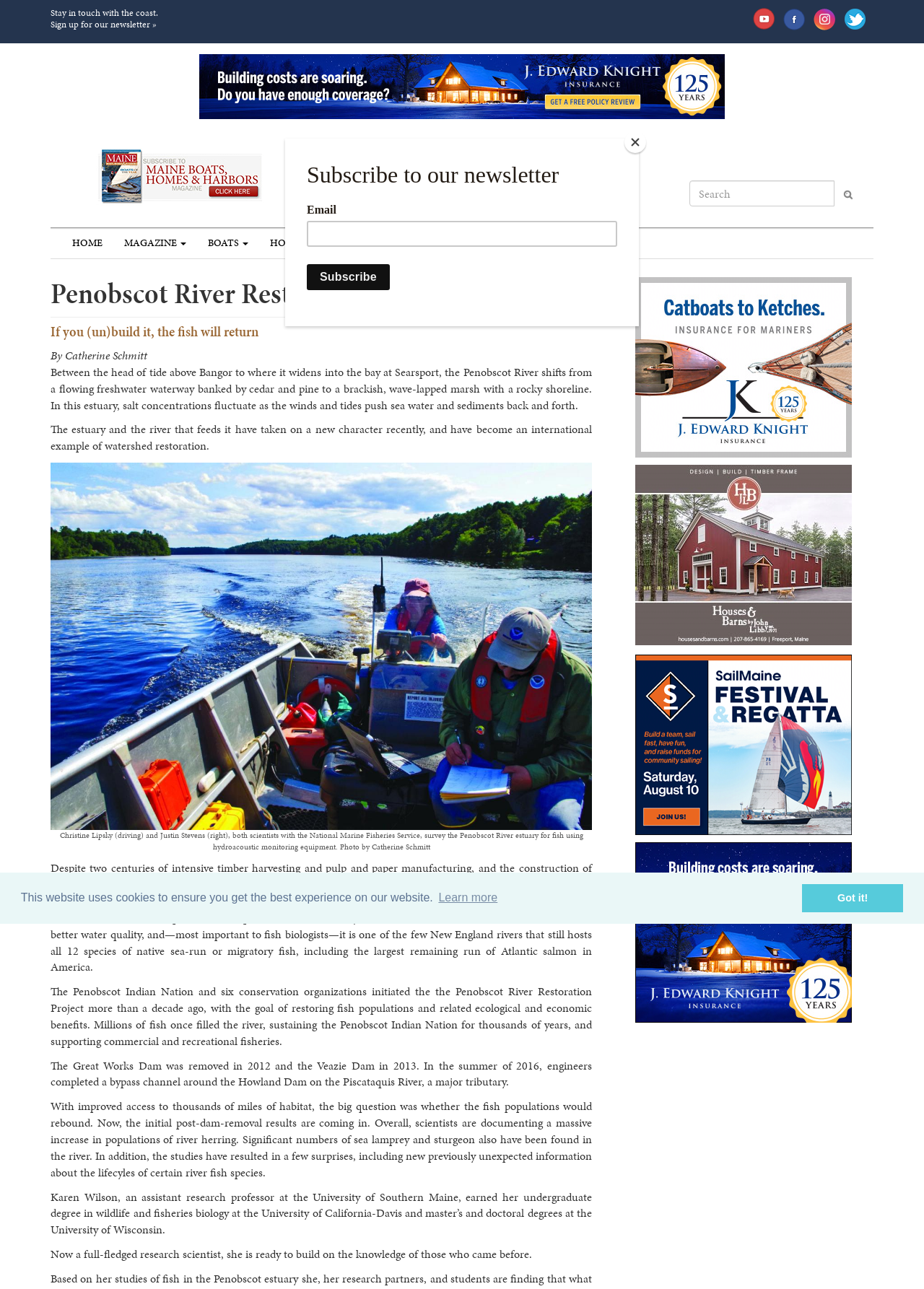Based on the description "Got it!", find the bounding box of the specified UI element.

[0.868, 0.686, 0.978, 0.708]